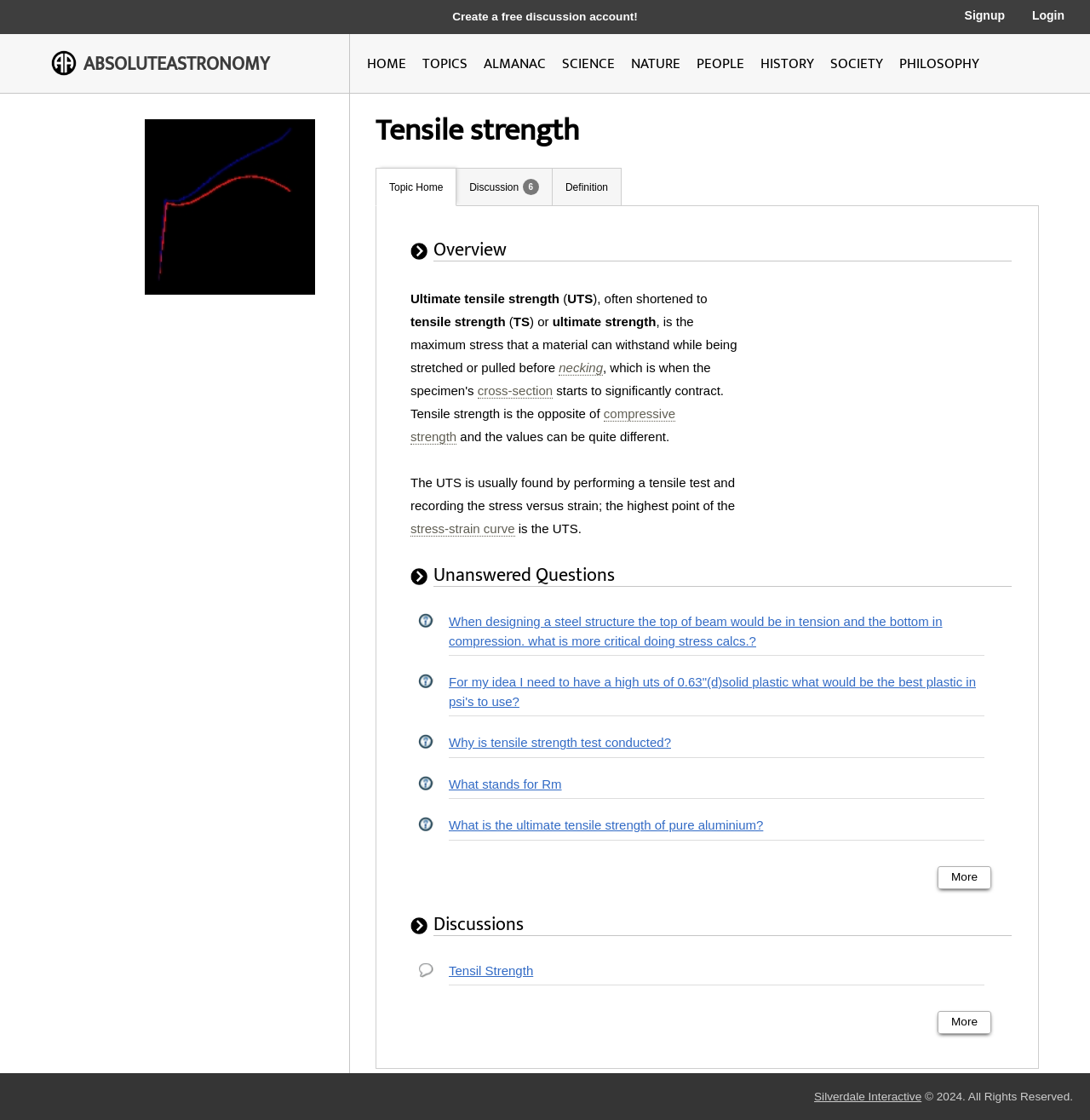Locate the bounding box coordinates of the element I should click to achieve the following instruction: "View unanswered question about tensile strength".

[0.412, 0.548, 0.864, 0.578]